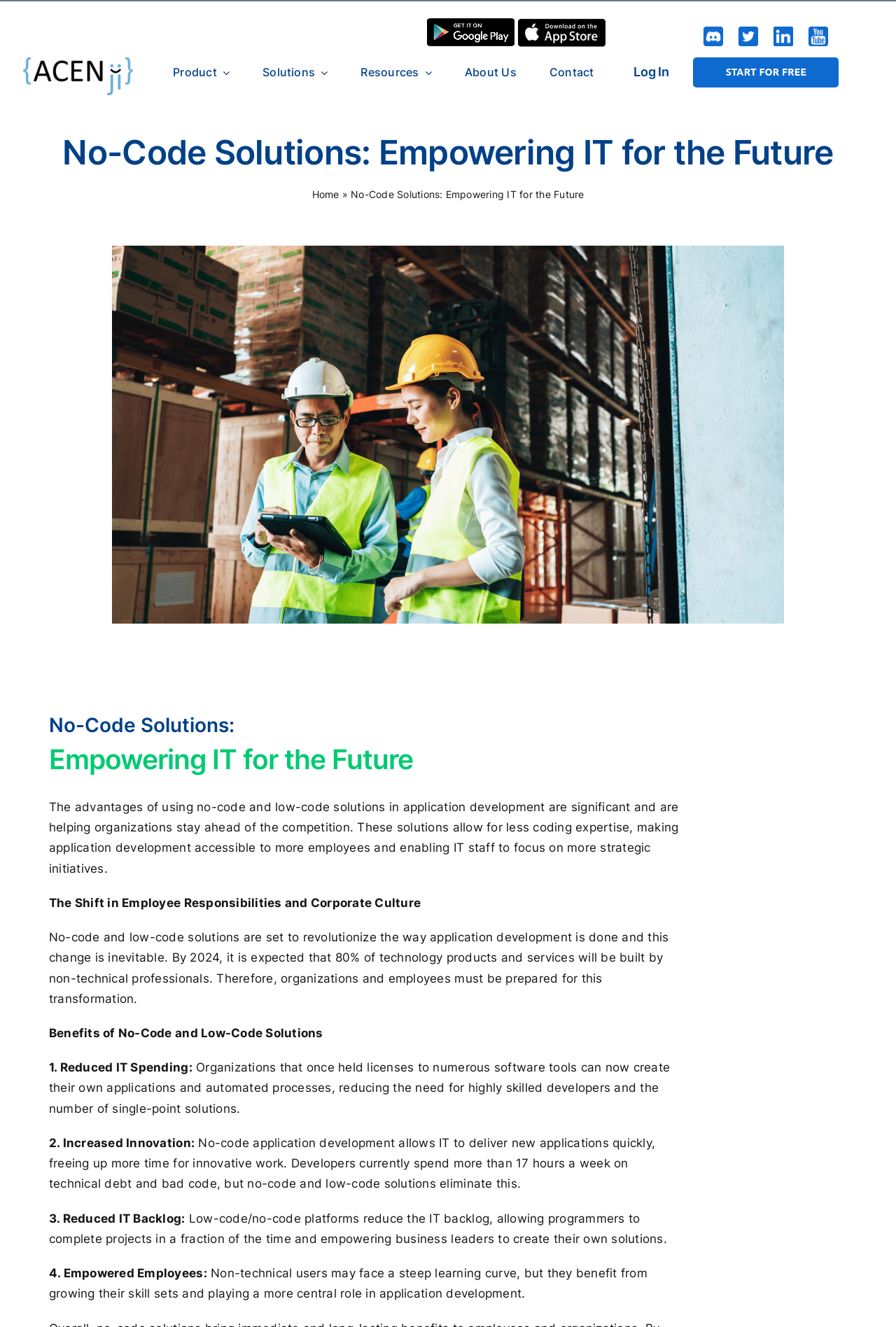Find the bounding box coordinates for the HTML element described in this sentence: "About Us". Provide the coordinates as four float numbers between 0 and 1, in the format [left, top, right, bottom].

[0.507, 0.042, 0.588, 0.068]